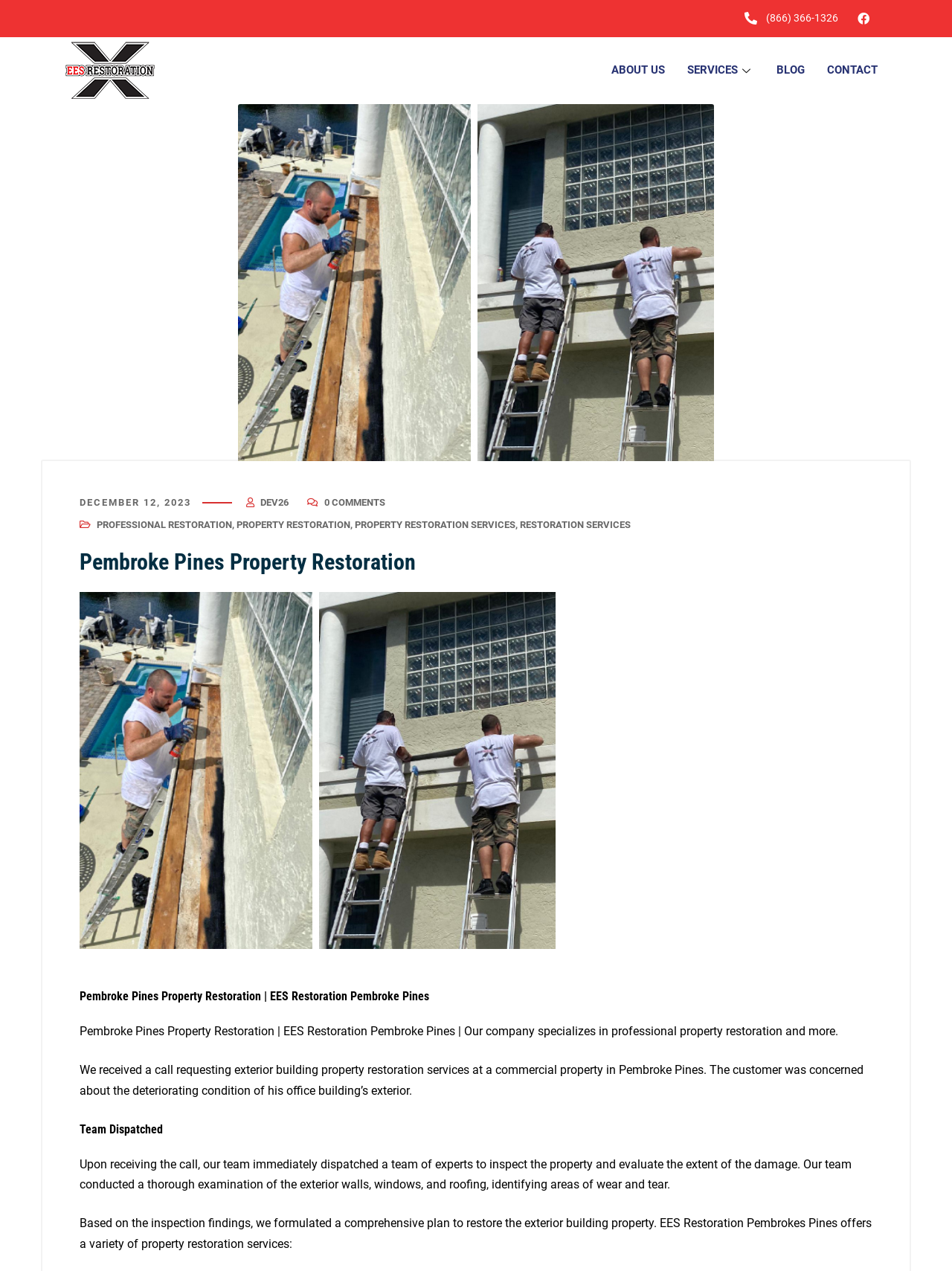Explain in detail what is displayed on the webpage.

The webpage is about Pembroke Pines Property Restoration, a company specializing in professional property restoration services. At the top, there is a row of links, including a phone number, Facebook, and navigation links to "ABOUT US", "SERVICES", "BLOG", and "CONTACT". 

Below the navigation links, there is a large figure that spans almost the entire width of the page, containing an image of Pembroke Pines Property Restoration. 

To the right of the image, there is a section with a date "DECEMBER 12, 2023" and some links, including "DEV26" and "0 COMMENTS". 

Below this section, there is a heading "Pembroke Pines Property Restoration" followed by a paragraph of text describing the company's services. 

Next, there is another figure with an image of Pembroke Pines Property Restoration, which is smaller than the first one. 

Below the second image, there is a heading "Pembroke Pines Property Restoration | EES Restoration Pembroke Pines" followed by a paragraph of text that summarizes the company's services. 

The main content of the webpage is a series of paragraphs describing a case study of a commercial property in Pembroke Pines that required exterior building property restoration services. The text explains the process of inspecting the property, evaluating the damage, and formulating a plan to restore the exterior building property.